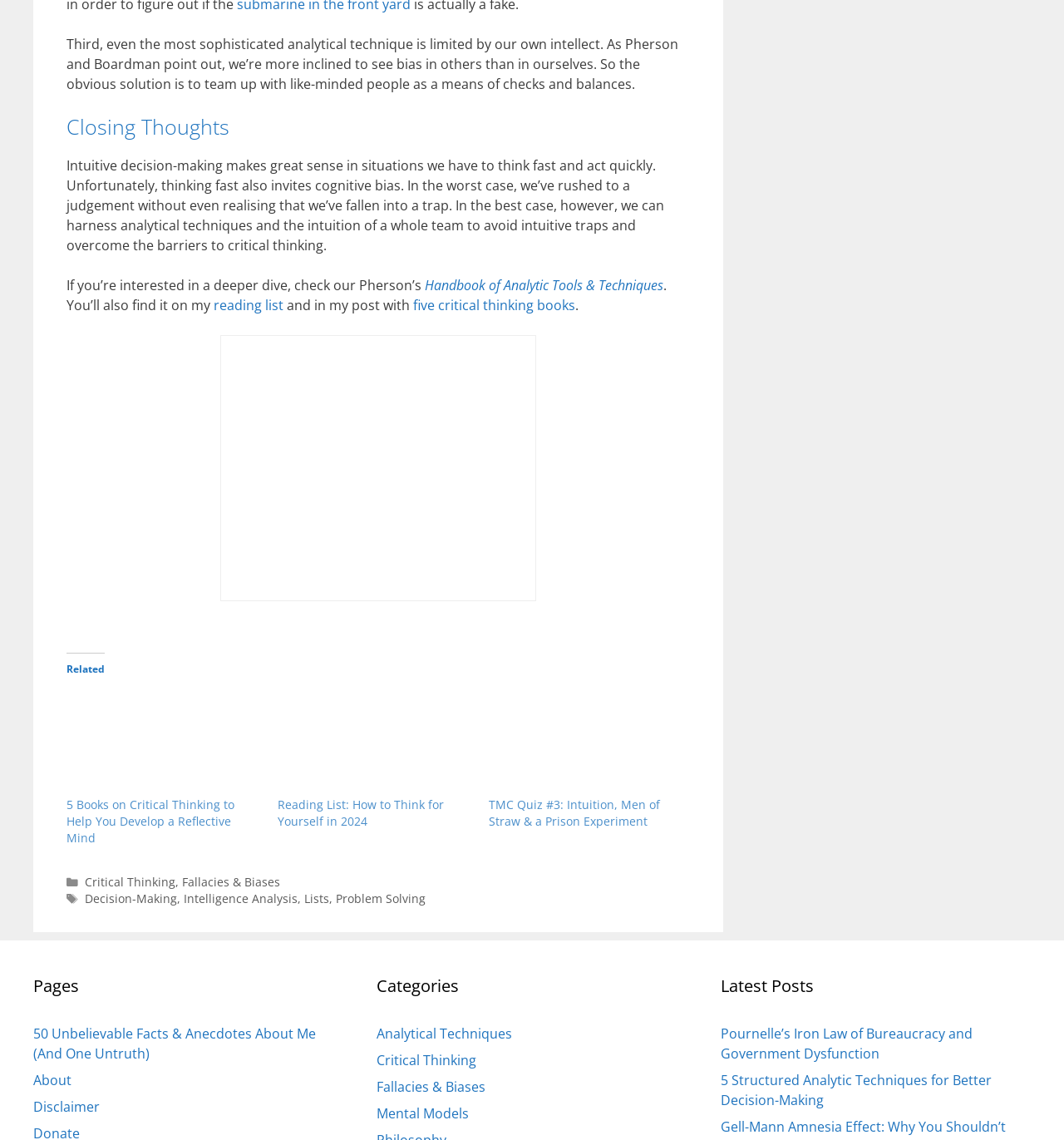What is the title of the first link under the 'Pages' heading?
Your answer should be a single word or phrase derived from the screenshot.

50 Unbelievable Facts & Anecdotes About Me (And One Untruth)